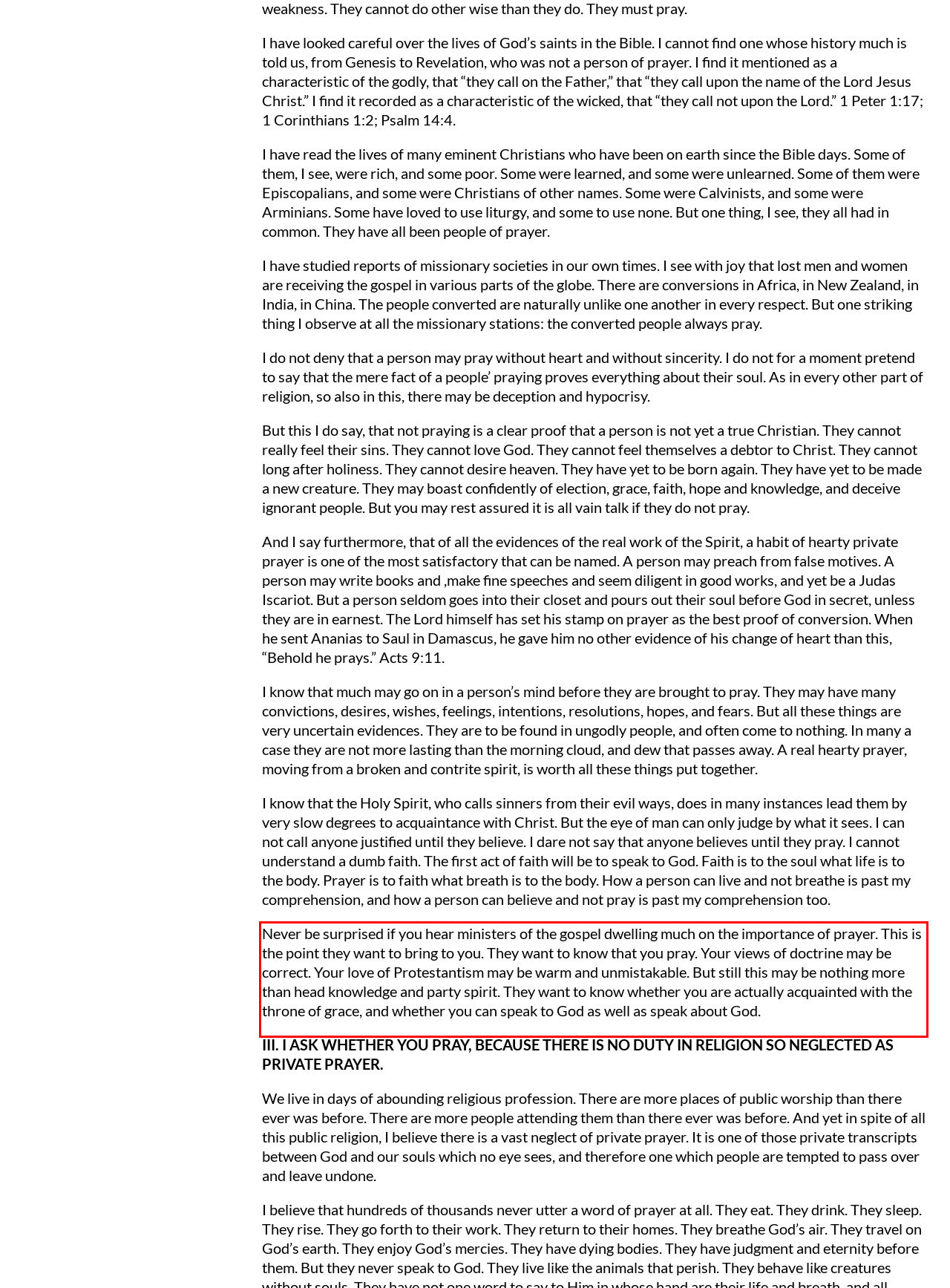Please perform OCR on the UI element surrounded by the red bounding box in the given webpage screenshot and extract its text content.

Never be surprised if you hear ministers of the gospel dwelling much on the importance of prayer. This is the point they want to bring to you. They want to know that you pray. Your views of doctrine may be correct. Your love of Protestantism may be warm and unmistakable. But still this may be nothing more than head knowledge and party spirit. They want to know whether you are actually acquainted with the throne of grace, and whether you can speak to God as well as speak about God.